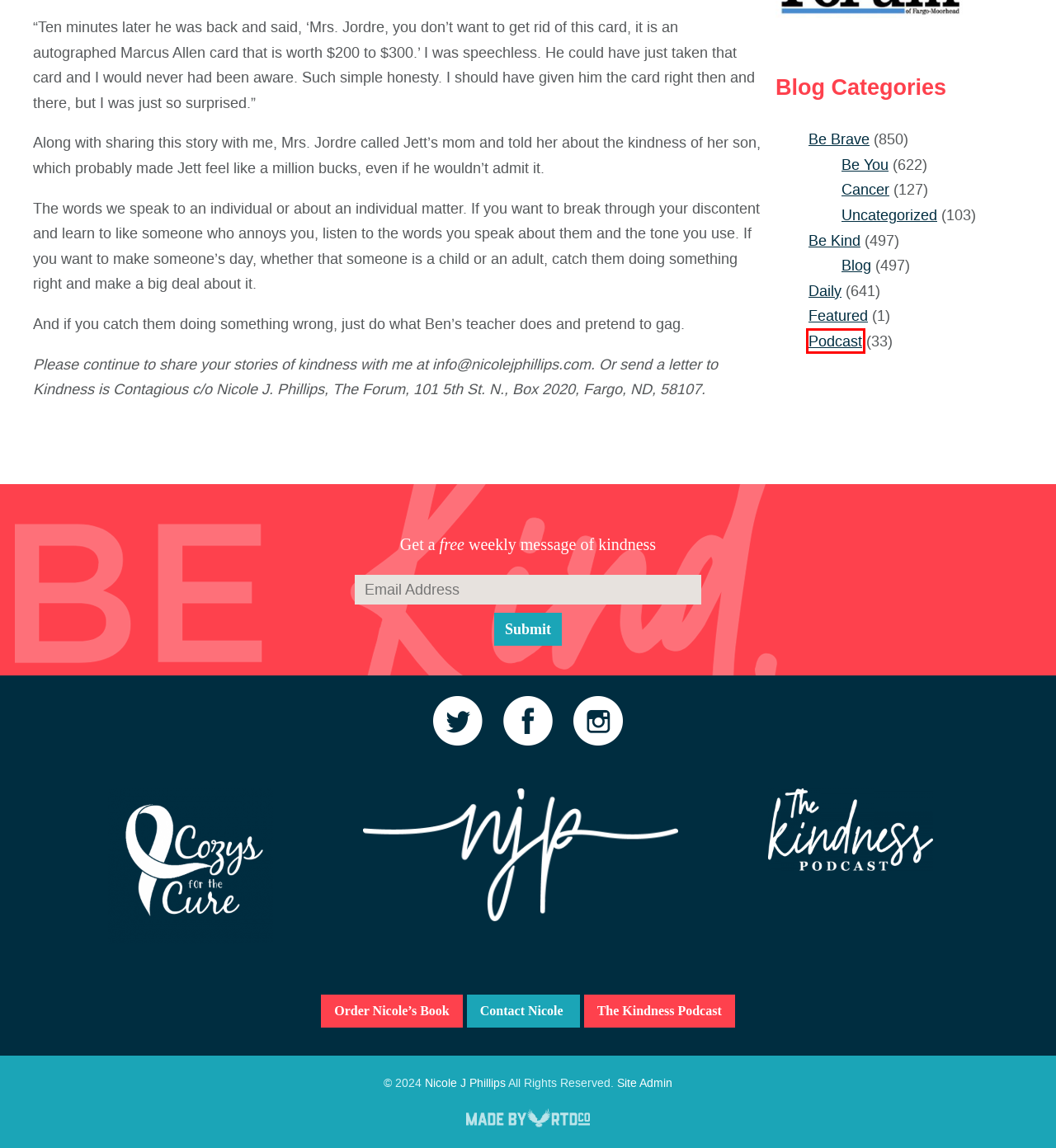You have a screenshot showing a webpage with a red bounding box highlighting an element. Choose the webpage description that best fits the new webpage after clicking the highlighted element. The descriptions are:
A. Podcasts Archive - Nicole J. Phillips
B. Cancer Archives - Nicole J. Phillips
C. Daily Archives - Nicole J. Phillips
D. Blog Archives - Nicole J. Phillips
E. Be You Archives - Nicole J. Phillips
F. Uncategorized Archives - Nicole J. Phillips
G. Be Brave Archives - Nicole J. Phillips
H. Podcast Archives - Nicole J. Phillips

H